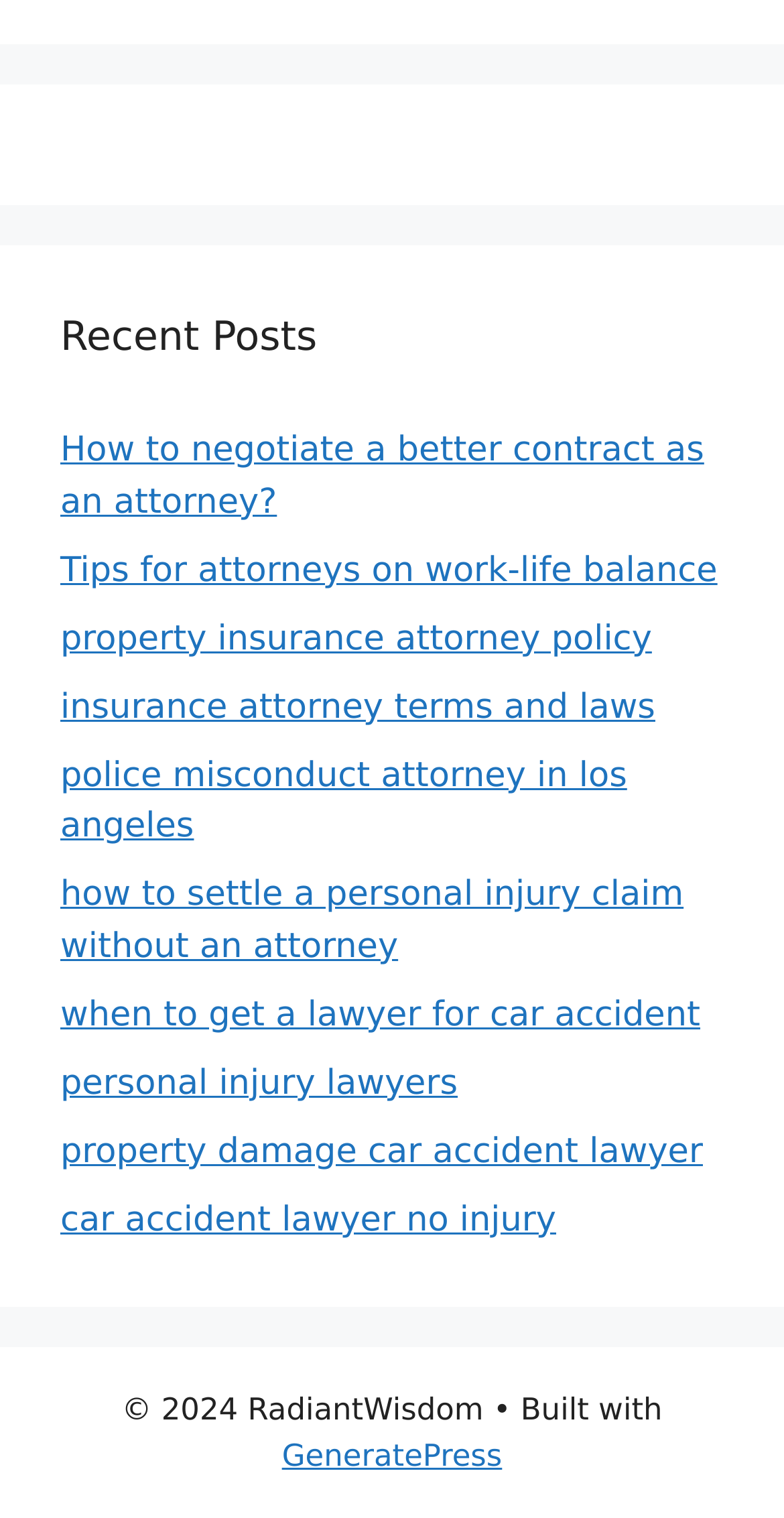Respond with a single word or phrase:
What is the name of the website's copyright holder?

RadiantWisdom